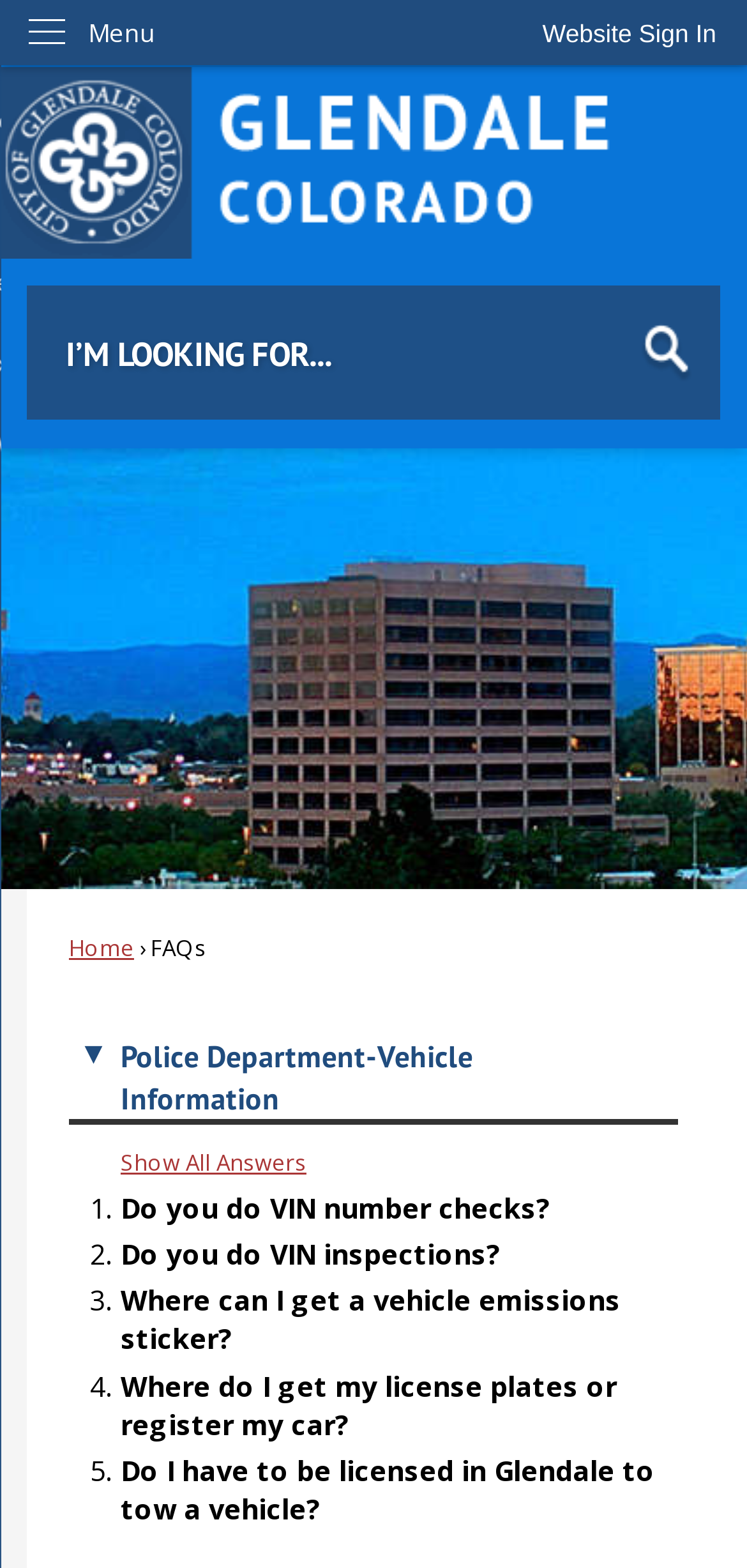Give an extensive and precise description of the webpage.

This webpage is a FAQ page for the Police Department's Vehicle Information section. At the top, there is a "Skip to Main Content" link, followed by a "Website Sign In" button and a vertical menu with a "Menu" label. Below these elements, there is a "Homepage" link accompanied by an image.

The main content area is divided into two sections. On the left, there is a search region with a search textbox and a "Go to Site Search" button, which also has an image. On the right, there are several links, including "Home" and "FAQs", which is the current page.

The main content of the FAQ page is a list of questions and answers, organized into five sections. Each section has a number label (1 to 5) and a question in the form of a link. The questions are related to vehicle information, such as VIN number checks, inspections, and emissions stickers. The answers are not provided on this page, but rather linked to other pages.

At the top of the FAQ list, there is a "Show All Answers" link, which suggests that the answers may be hidden by default. The FAQ list takes up most of the page, with each question and answer pair stacked vertically.